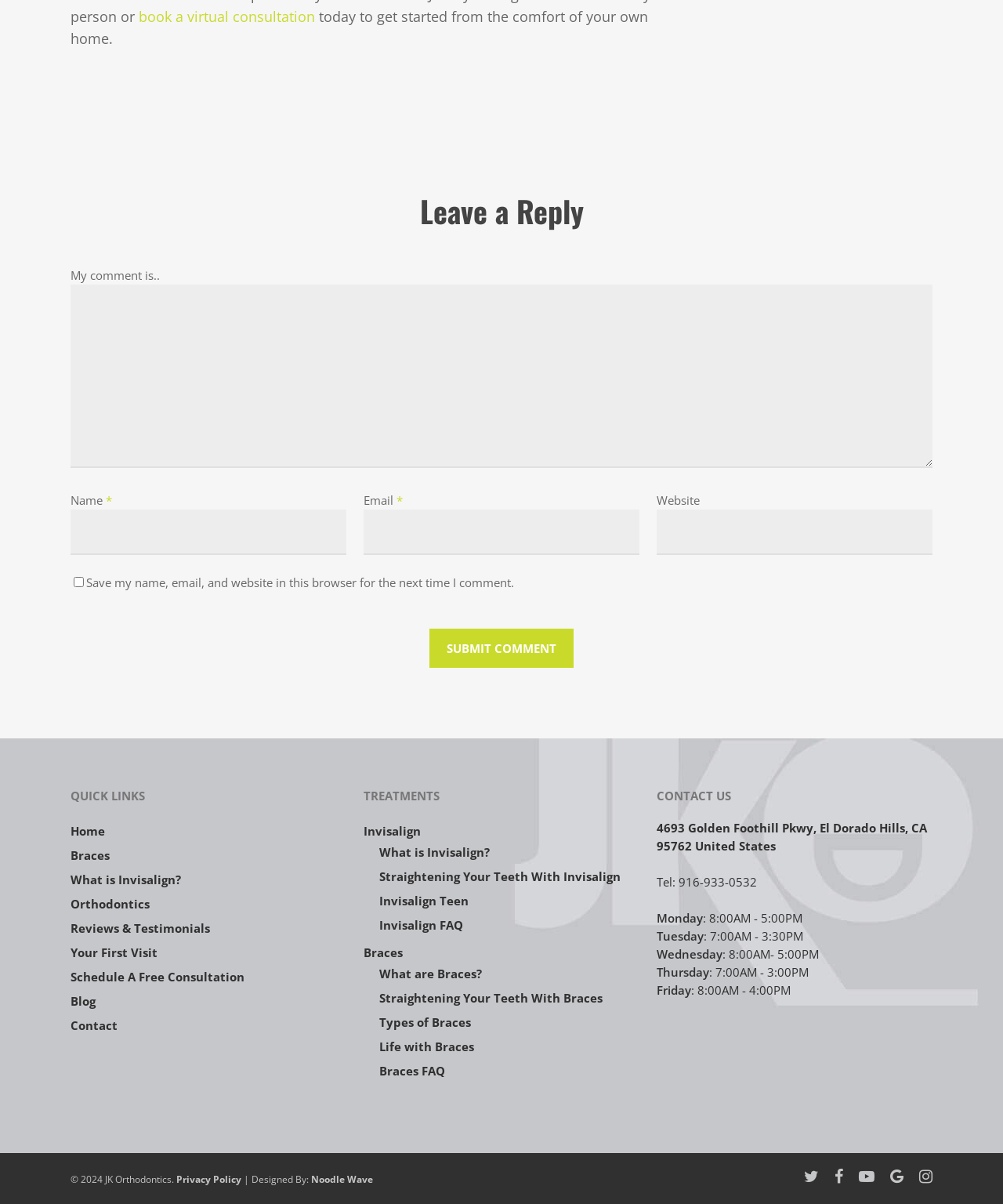Show the bounding box coordinates for the element that needs to be clicked to execute the following instruction: "contact us". Provide the coordinates in the form of four float numbers between 0 and 1, i.e., [left, top, right, bottom].

[0.655, 0.681, 0.924, 0.709]